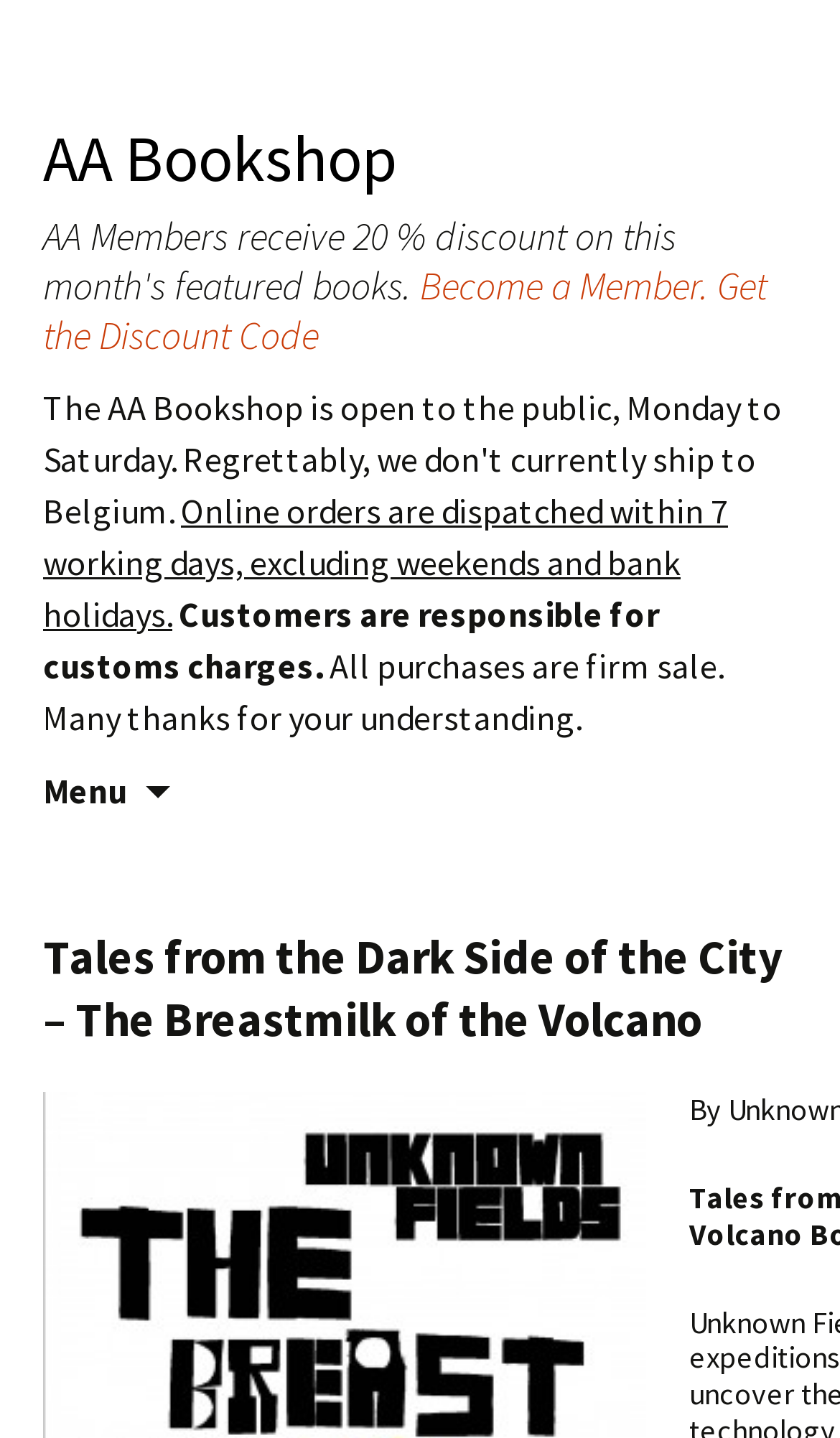What is the title of the book featured on this page?
Please look at the screenshot and answer in one word or a short phrase.

Tales from the Dark Side of the City – The Breastmilk of the Volcano